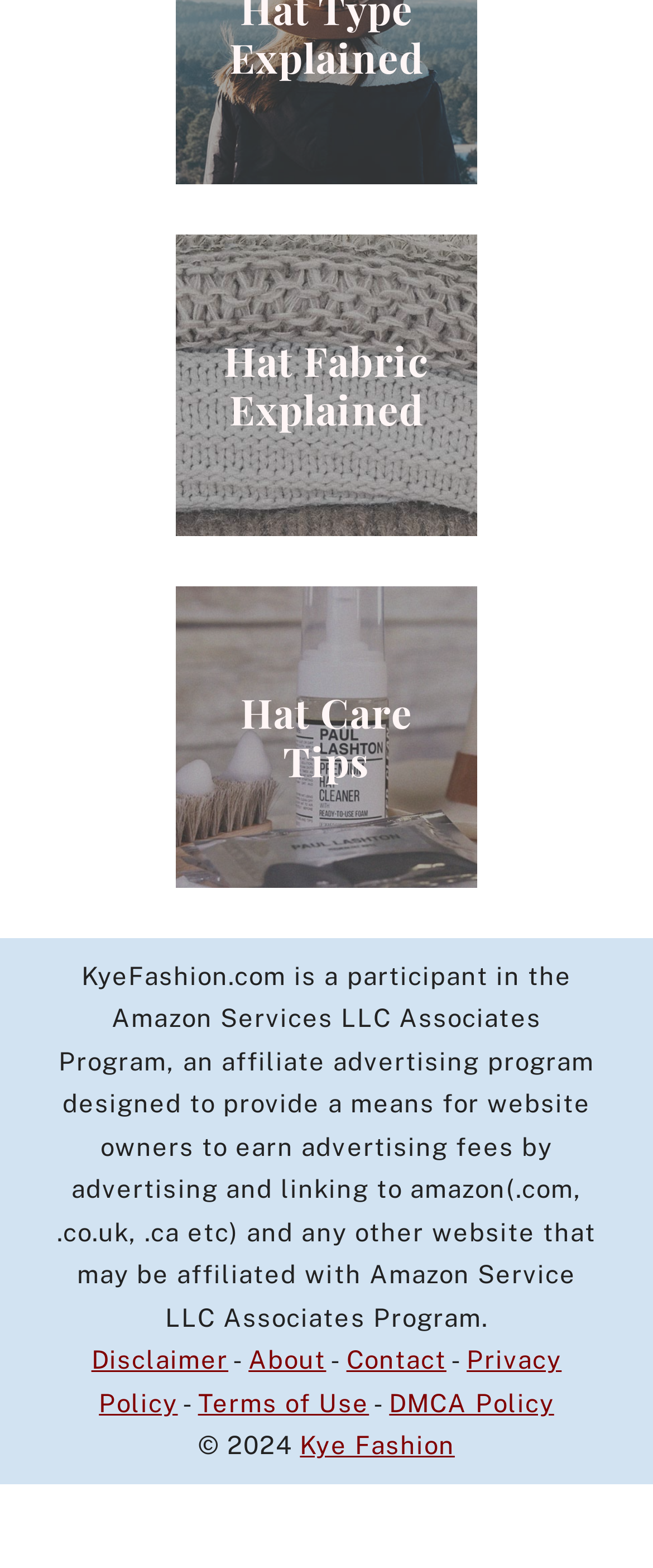Find the bounding box coordinates of the area that needs to be clicked in order to achieve the following instruction: "Read Hat Care Tips". The coordinates should be specified as four float numbers between 0 and 1, i.e., [left, top, right, bottom].

[0.321, 0.439, 0.679, 0.501]